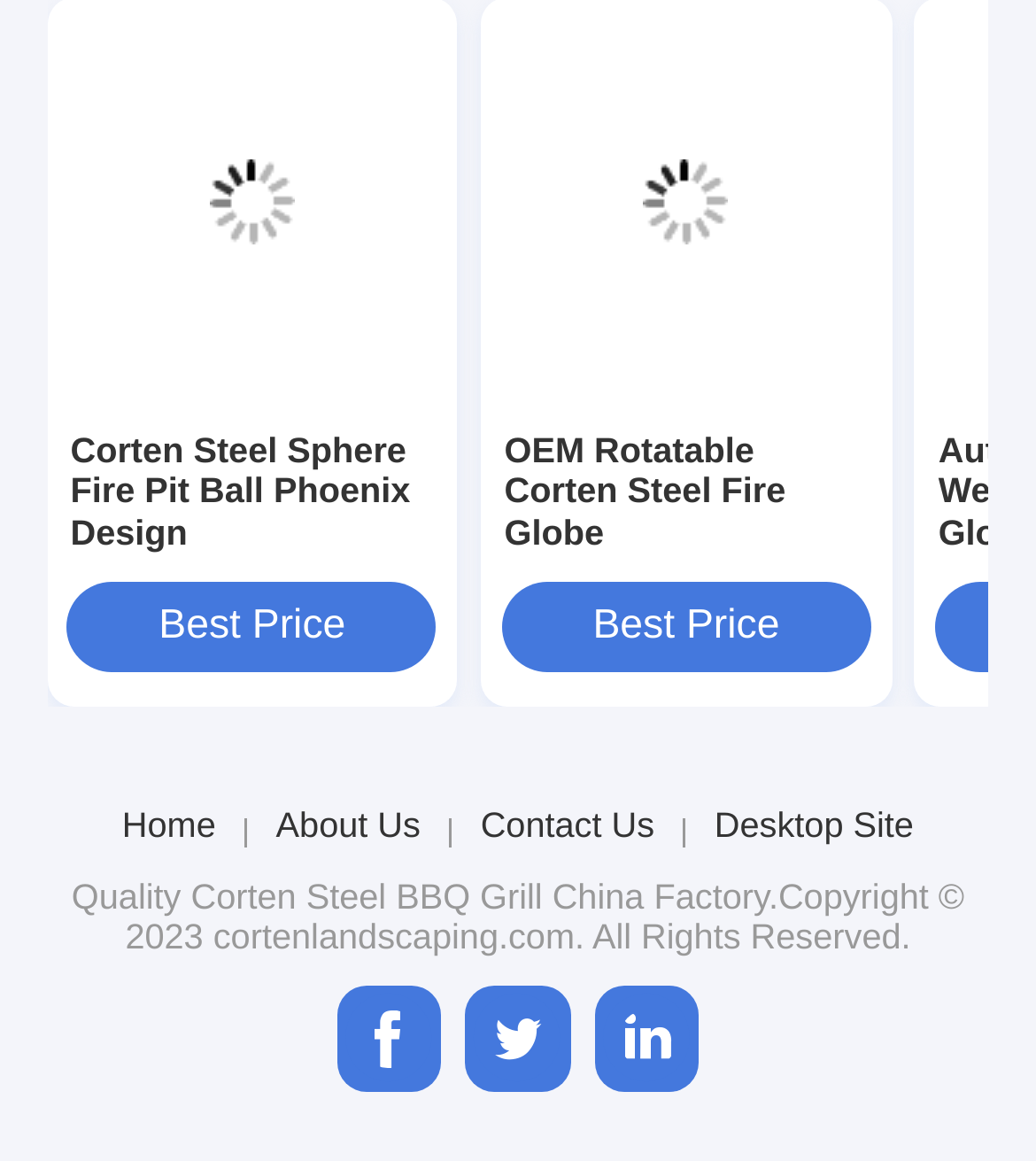Please determine the bounding box coordinates for the UI element described here. Use the format (top-left x, top-left y, bottom-right x, bottom-right y) with values bounded between 0 and 1: Corten Steel BBQ Grill

[0.184, 0.755, 0.524, 0.789]